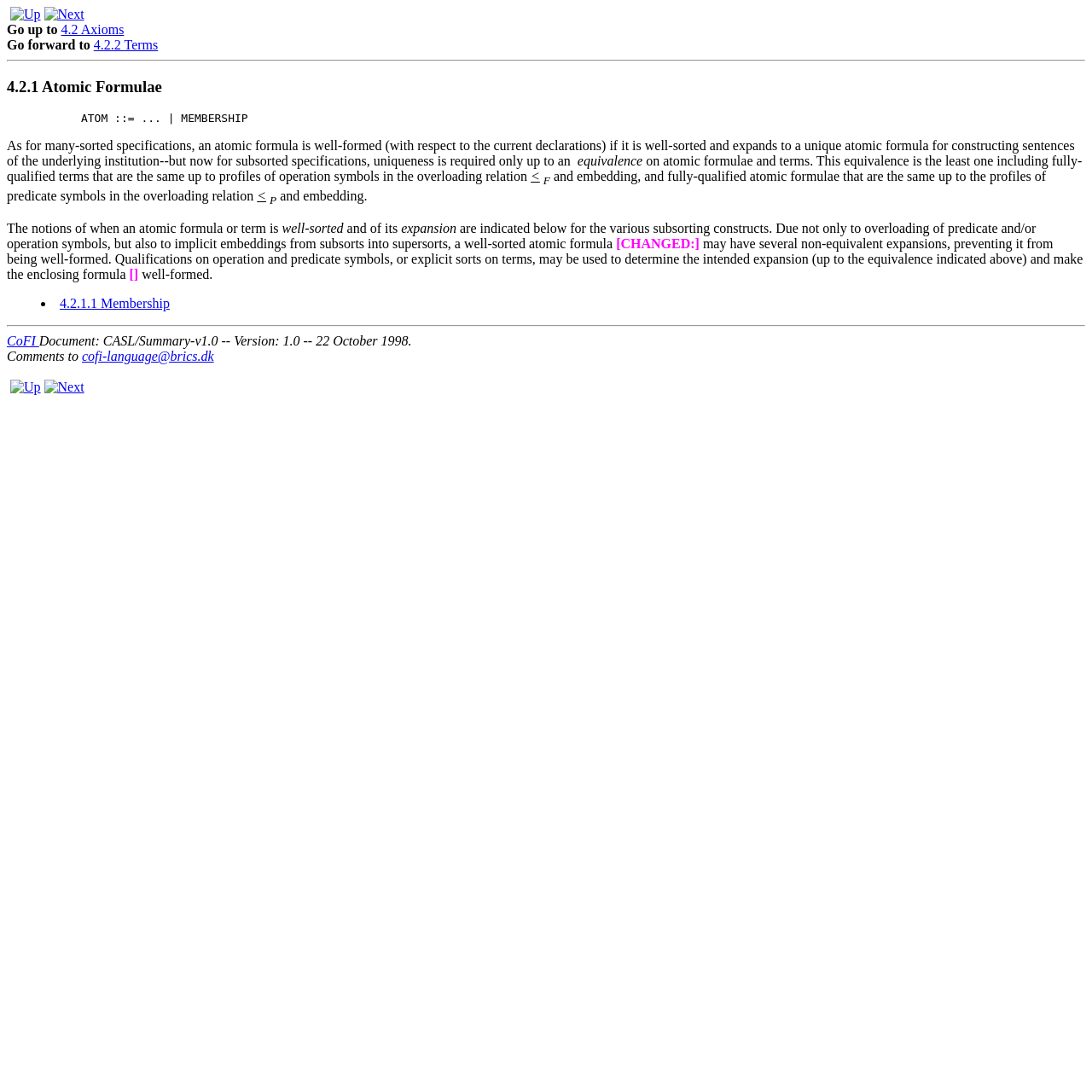Please provide a brief answer to the following inquiry using a single word or phrase:
What is the relation between fully-qualified terms and operation symbols?

equivalence